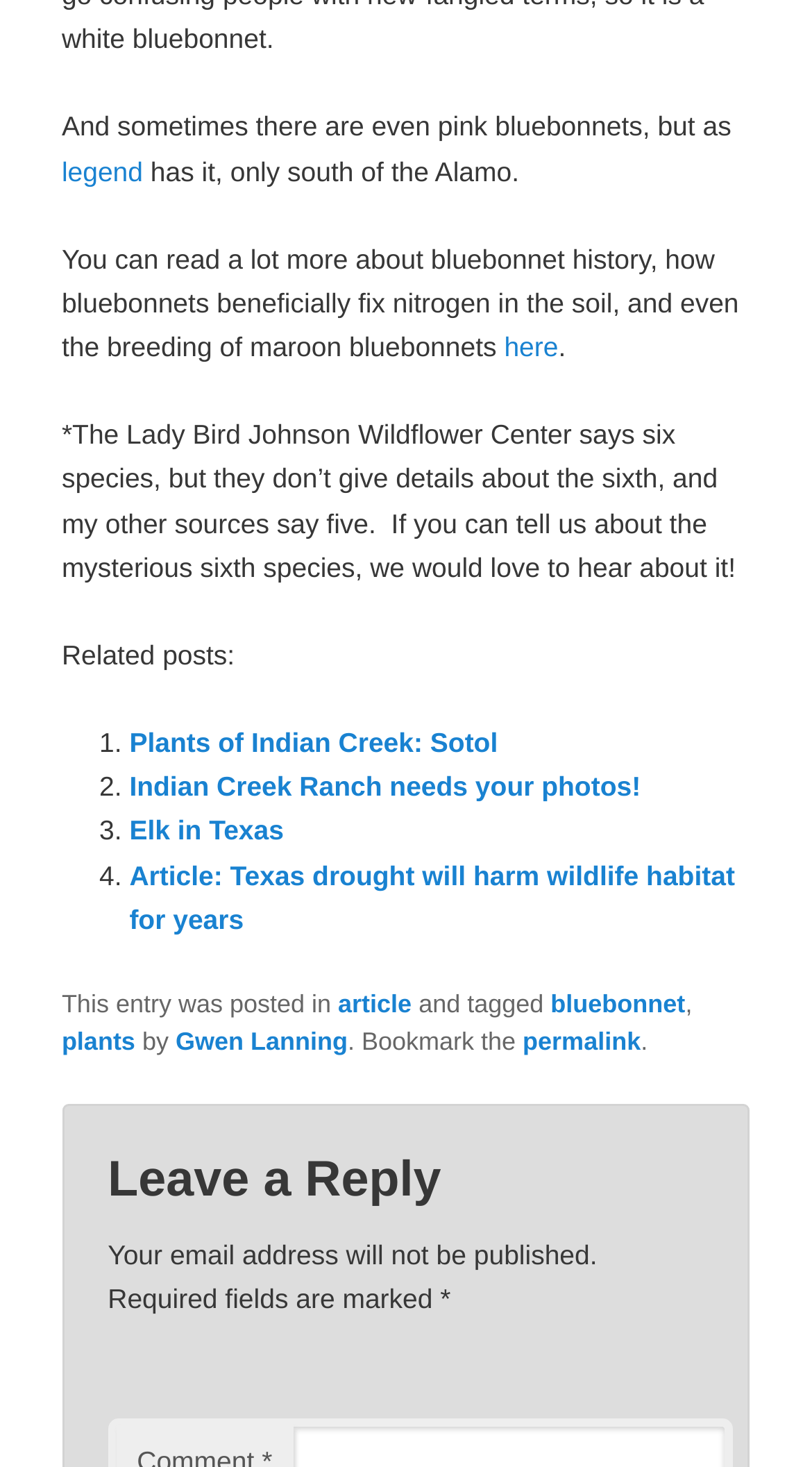Please mark the bounding box coordinates of the area that should be clicked to carry out the instruction: "View April 24, 2023–April 30, 2023".

None